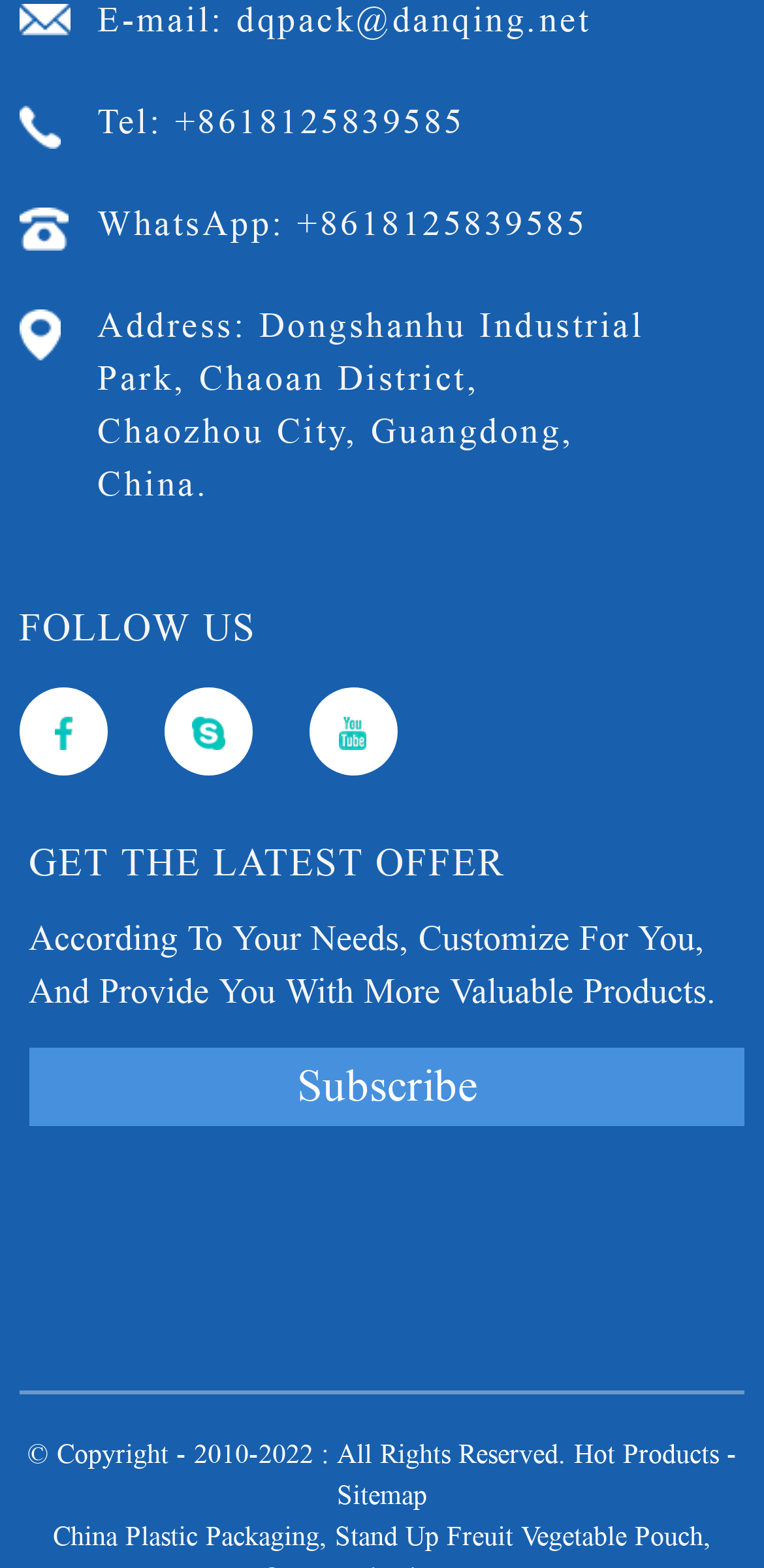What is the company's phone number?
Give a single word or phrase as your answer by examining the image.

+8618125839585